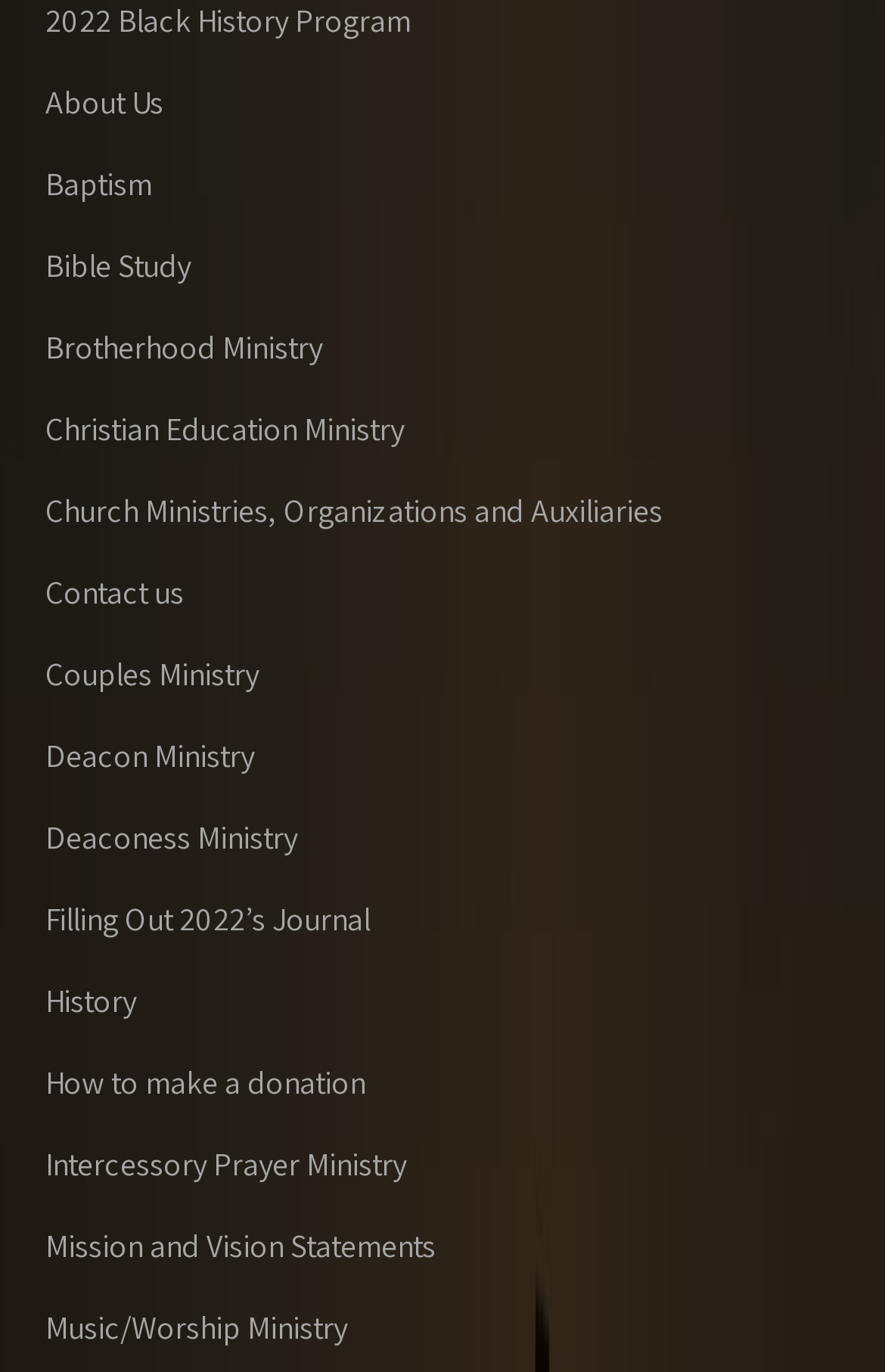Is there a link to contact the organization?
Based on the image, provide a one-word or brief-phrase response.

Yes